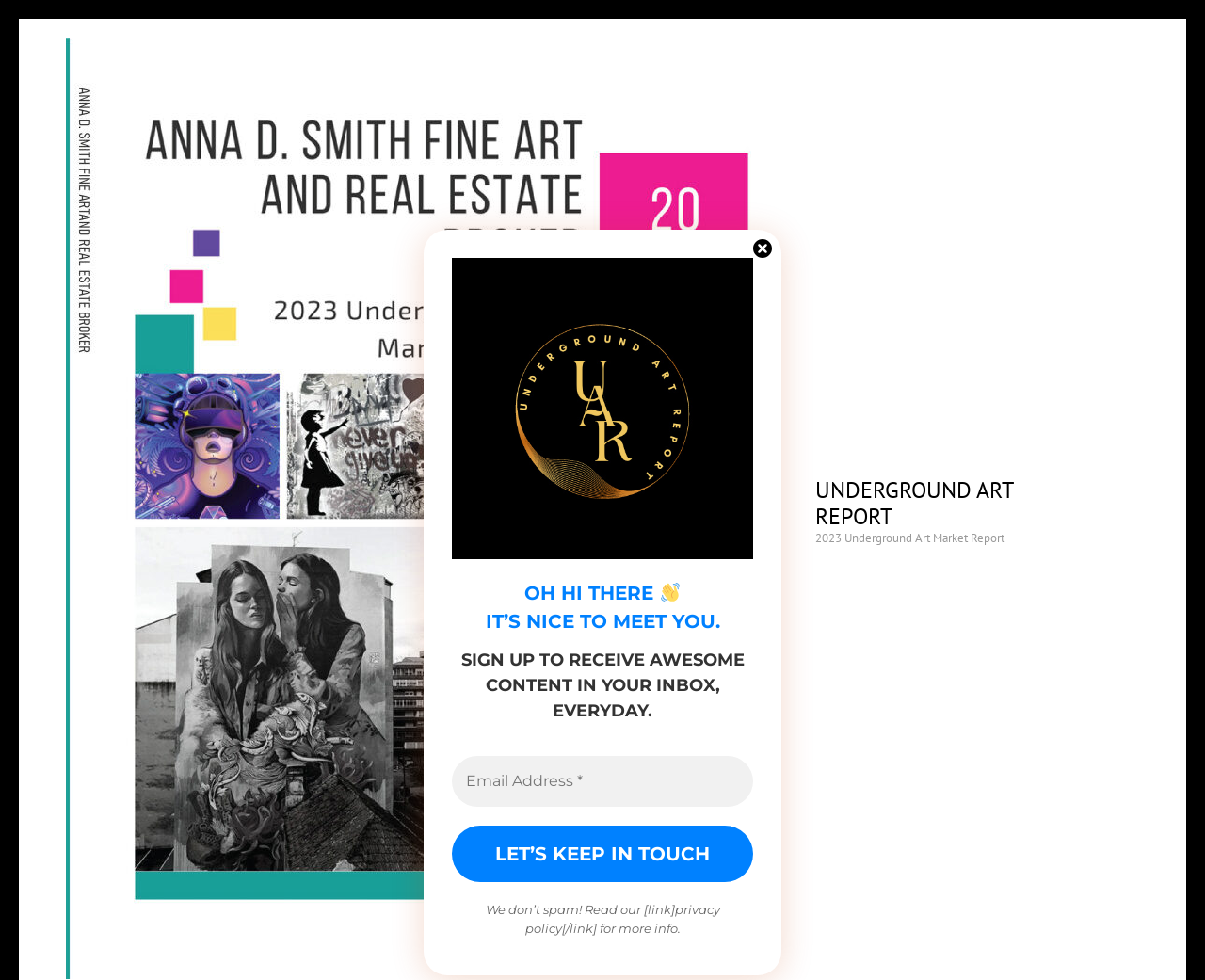What is the text on the button?
Please elaborate on the answer to the question with detailed information.

I found the answer by looking at the button element with the bounding box coordinates [0.375, 0.842, 0.625, 0.9], which contains the static text 'LET’S KEEP IN TOUCH'.